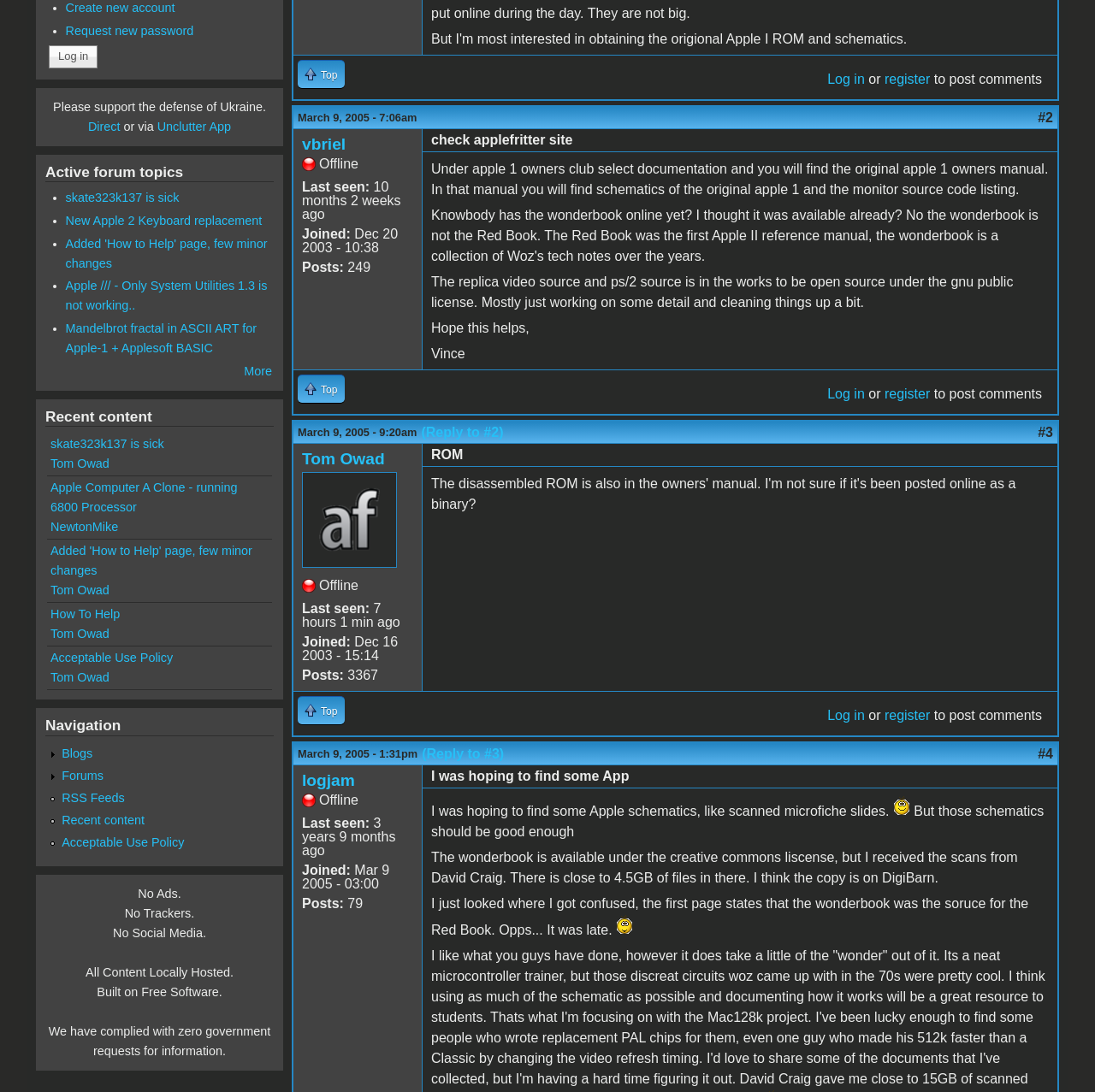Predict the bounding box of the UI element that fits this description: "New Apple 2 Keyboard replacement".

[0.06, 0.196, 0.239, 0.208]